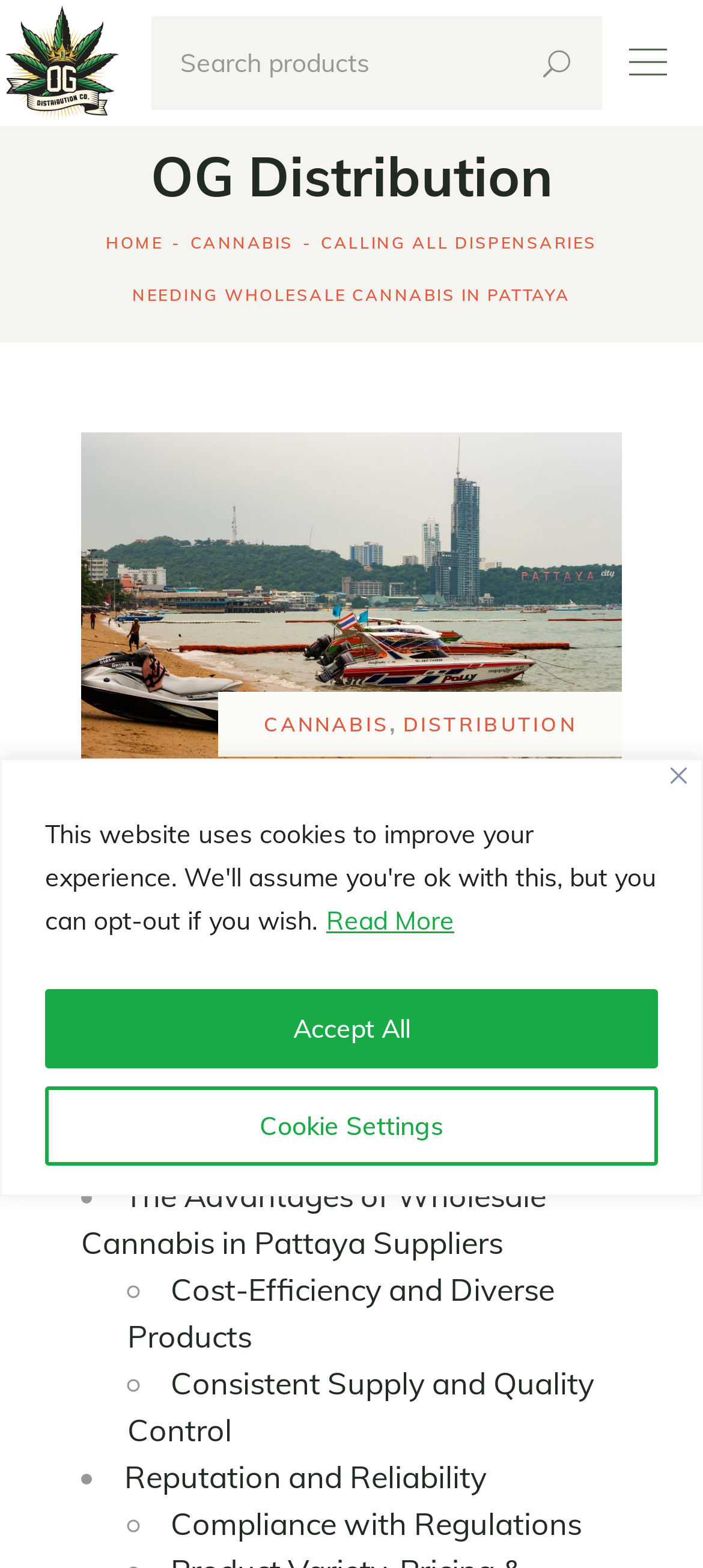Please find the bounding box coordinates of the element that must be clicked to perform the given instruction: "Read more about cannabis". The coordinates should be four float numbers from 0 to 1, i.e., [left, top, right, bottom].

[0.462, 0.575, 0.649, 0.598]